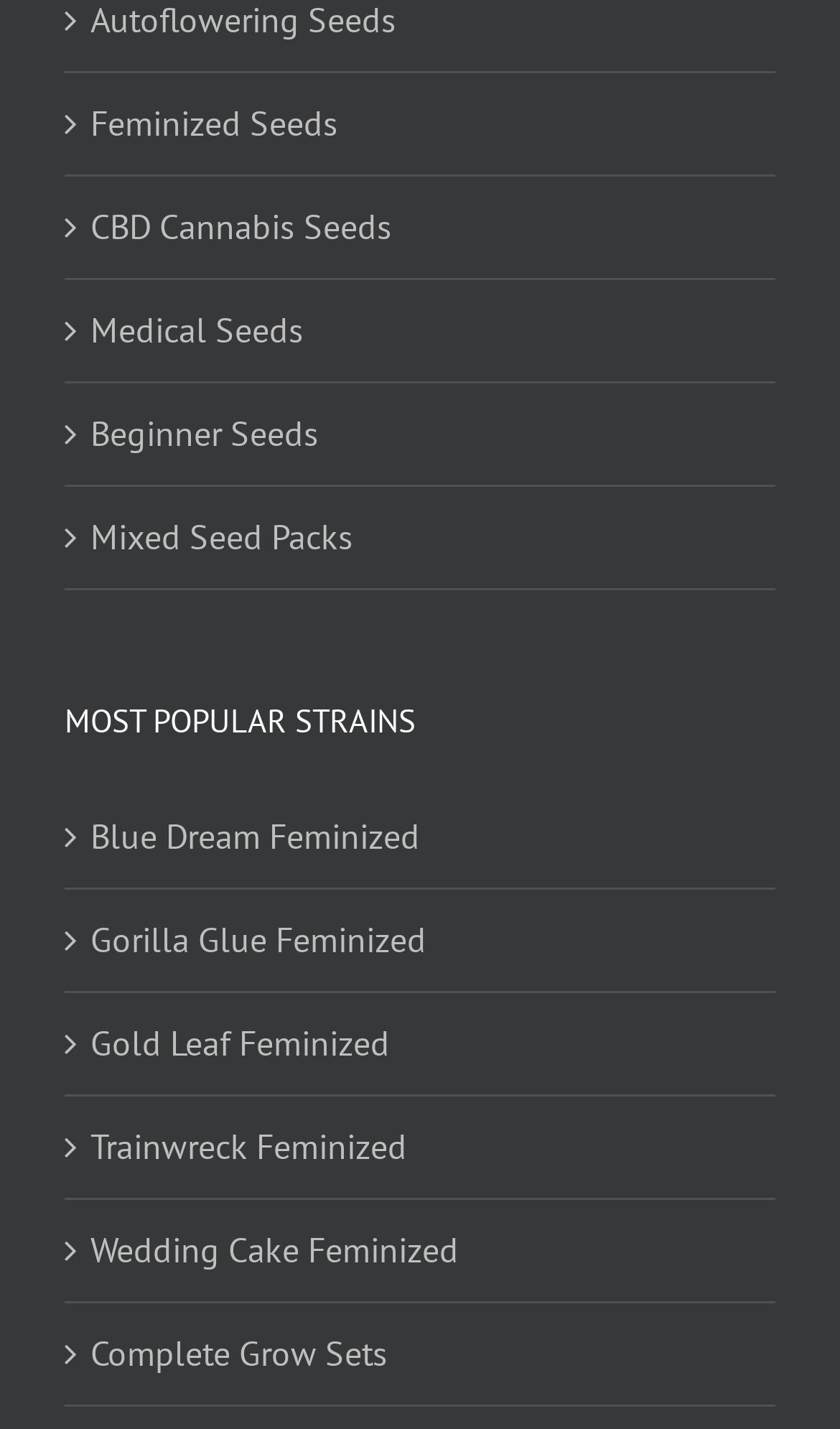Given the description: "Trainwreck Feminized", determine the bounding box coordinates of the UI element. The coordinates should be formatted as four float numbers between 0 and 1, [left, top, right, bottom].

[0.108, 0.782, 0.897, 0.823]